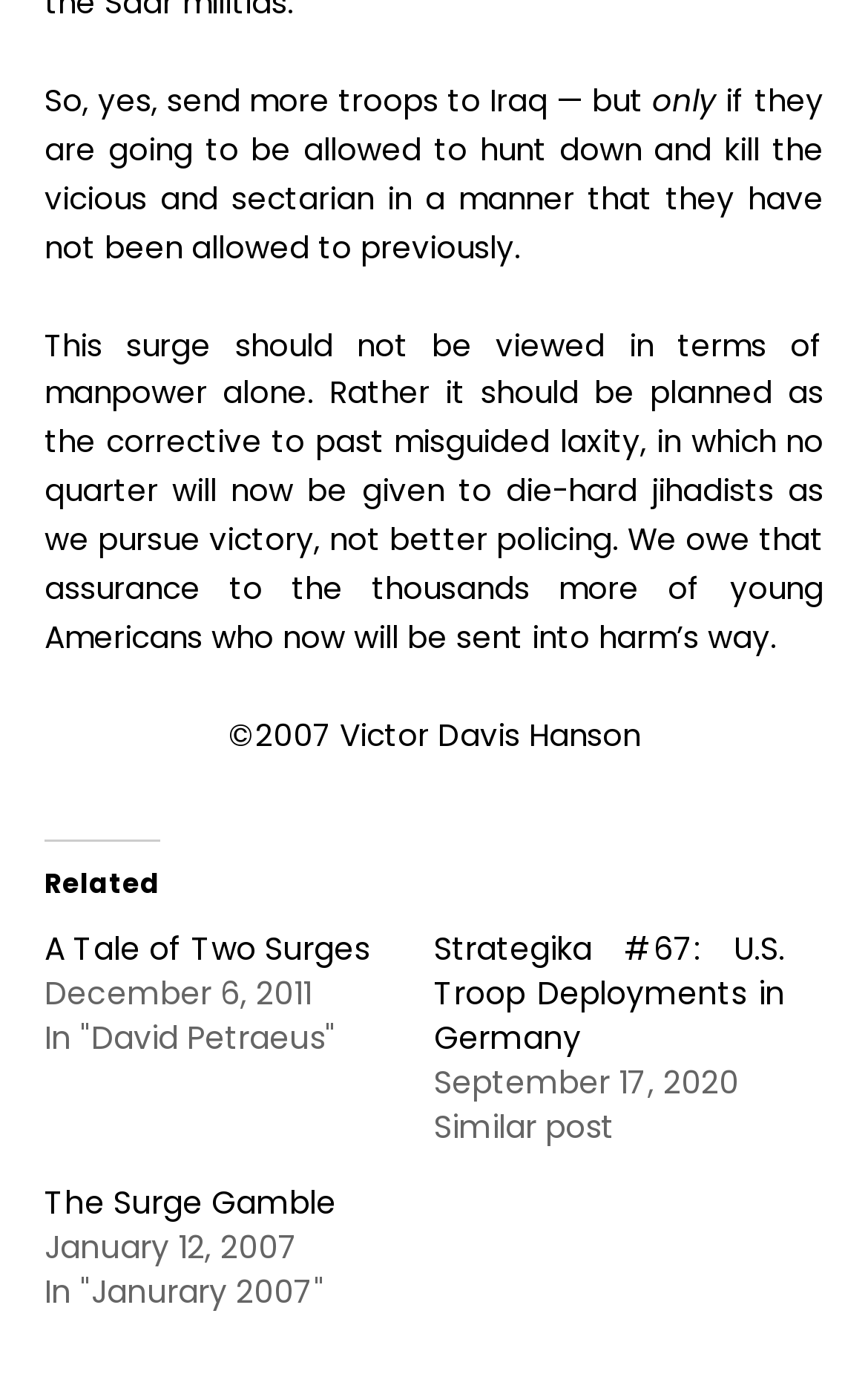Please look at the image and answer the question with a detailed explanation: What is the topic of the related article 'The Surge Gamble'?

The related article 'The Surge Gamble' is likely about the topic of 'The Surge' based on its title, which suggests that it is related to the main article's topic.